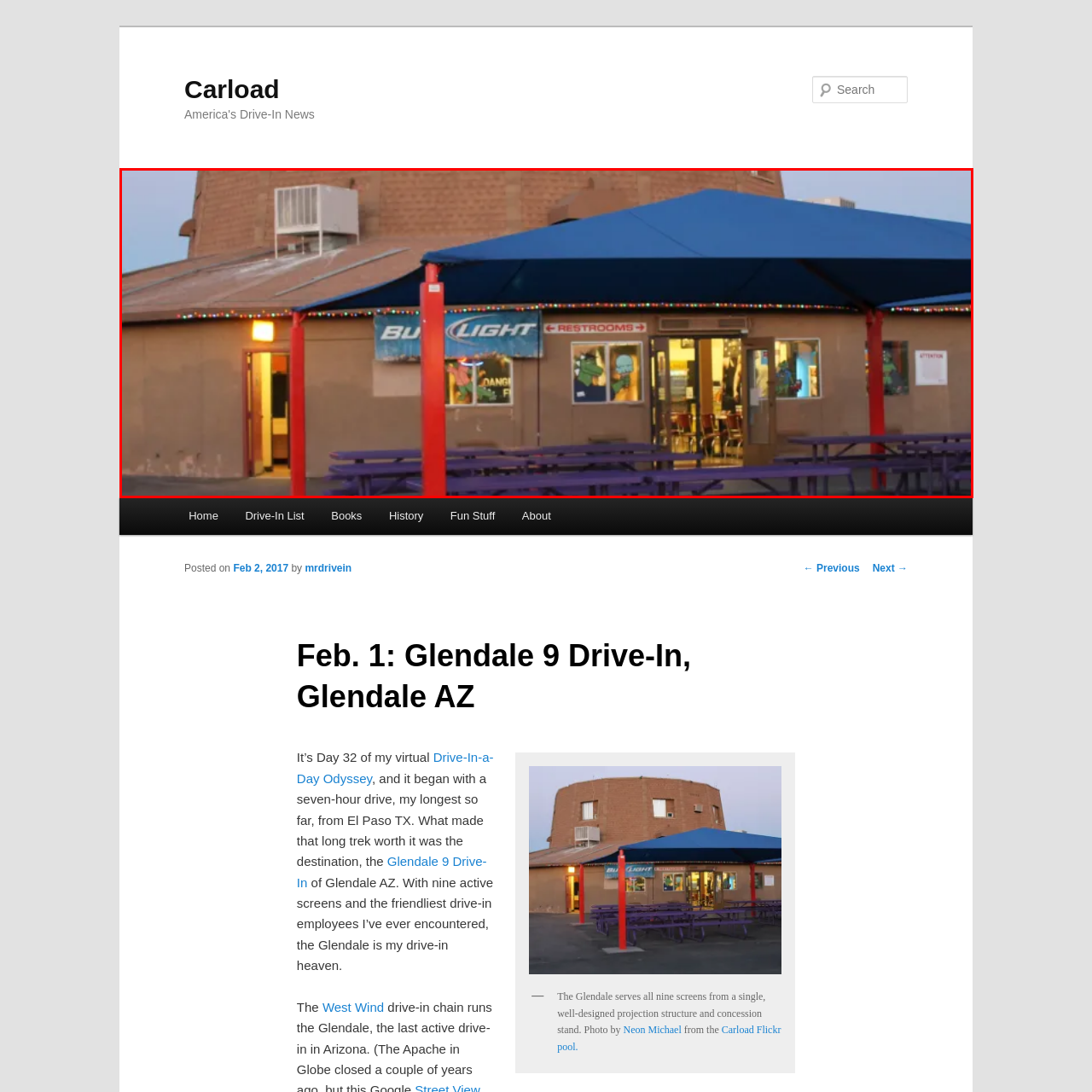View the part of the image marked by the red boundary and provide a one-word or short phrase answer to this question: 
What brand is advertised on the banner?

Bud Light